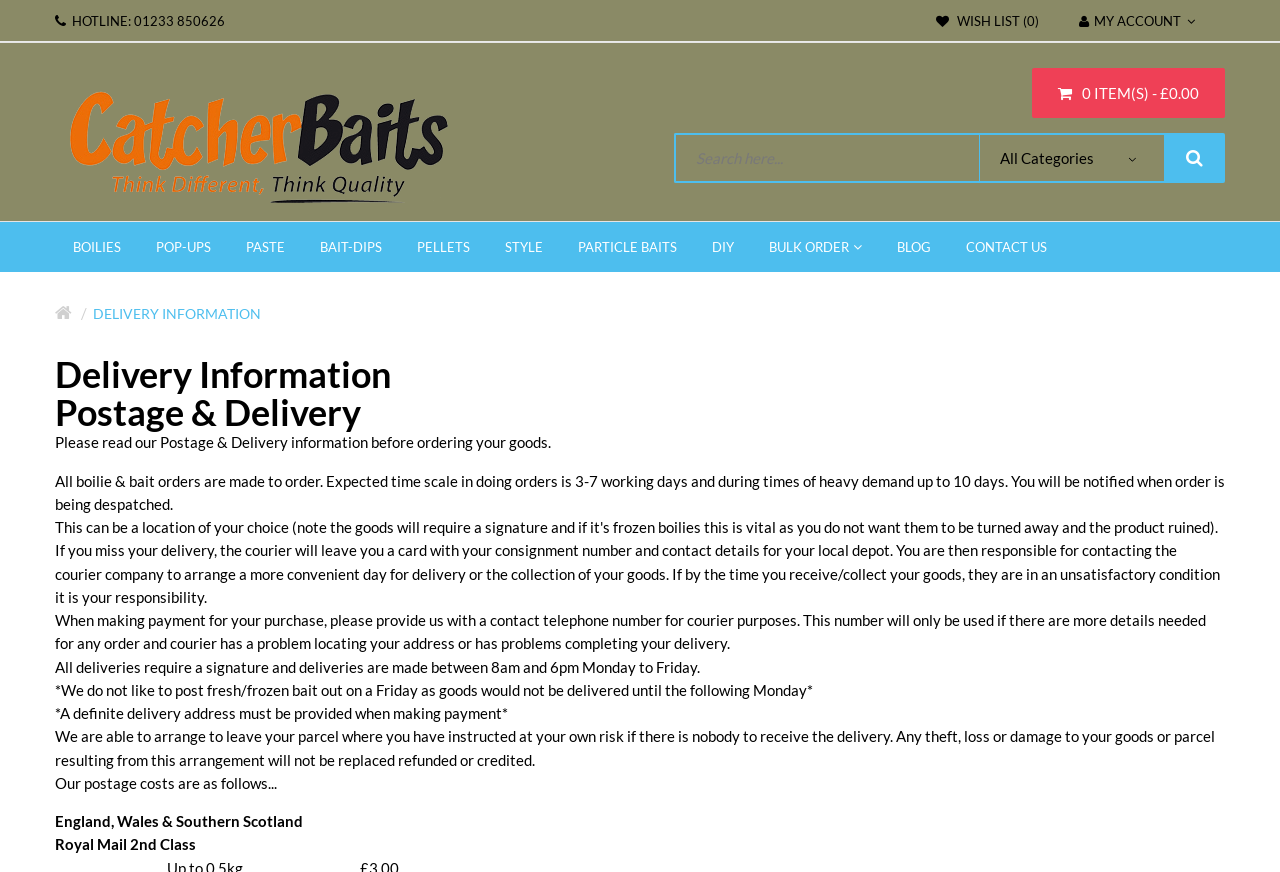Please indicate the bounding box coordinates of the element's region to be clicked to achieve the instruction: "Click on HOTLINE". Provide the coordinates as four float numbers between 0 and 1, i.e., [left, top, right, bottom].

[0.043, 0.015, 0.176, 0.033]